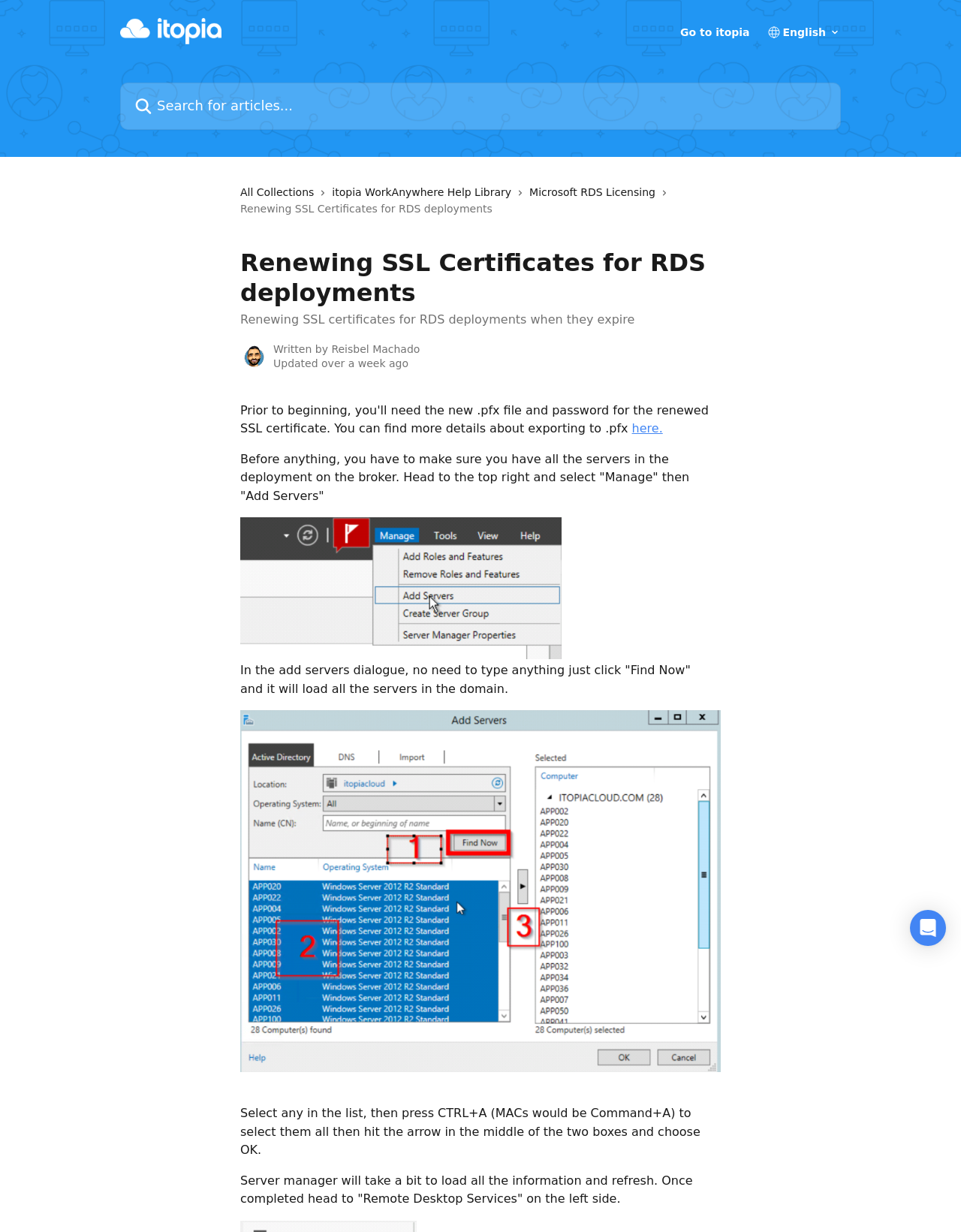Analyze and describe the webpage in a detailed narrative.

The webpage is a help center article titled "Renewing SSL Certificates for RDS deployments when they expire". At the top, there is a header section with a logo of "itopia Help Center" on the left, a search bar in the middle, and a combobox and two icons on the right. Below the header, there are three links: "All Collections", "itopia WorkAnywhere Help Library", and "Microsoft RDS Licensing", each accompanied by a small icon.

The main content of the article is divided into sections. The first section has a title "Renewing SSL Certificates for RDS deployments" and a subtitle "Renewing SSL certificates for RDS deployments when they expire". Below the title, there is an author's avatar and information about the author and the update time of the article.

The article content is a step-by-step guide with multiple paragraphs of text, each describing a specific action to take. There are also several links and images throughout the article, including screenshots and icons. The images are mostly small and used to illustrate the steps or provide additional information. The links are used to provide further resources or references.

At the bottom right of the page, there is a button to open the Intercom Messenger.